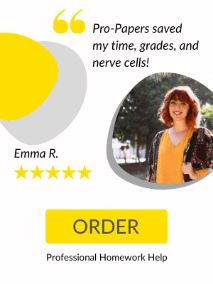Please provide a comprehensive answer to the question based on the screenshot: What is the purpose of the 'ORDER' button?

The 'ORDER' button is prominently displayed below the quote, and it is accompanied by the tagline 'Professional Homework Help', indicating that its purpose is to invite potential users to access the service.